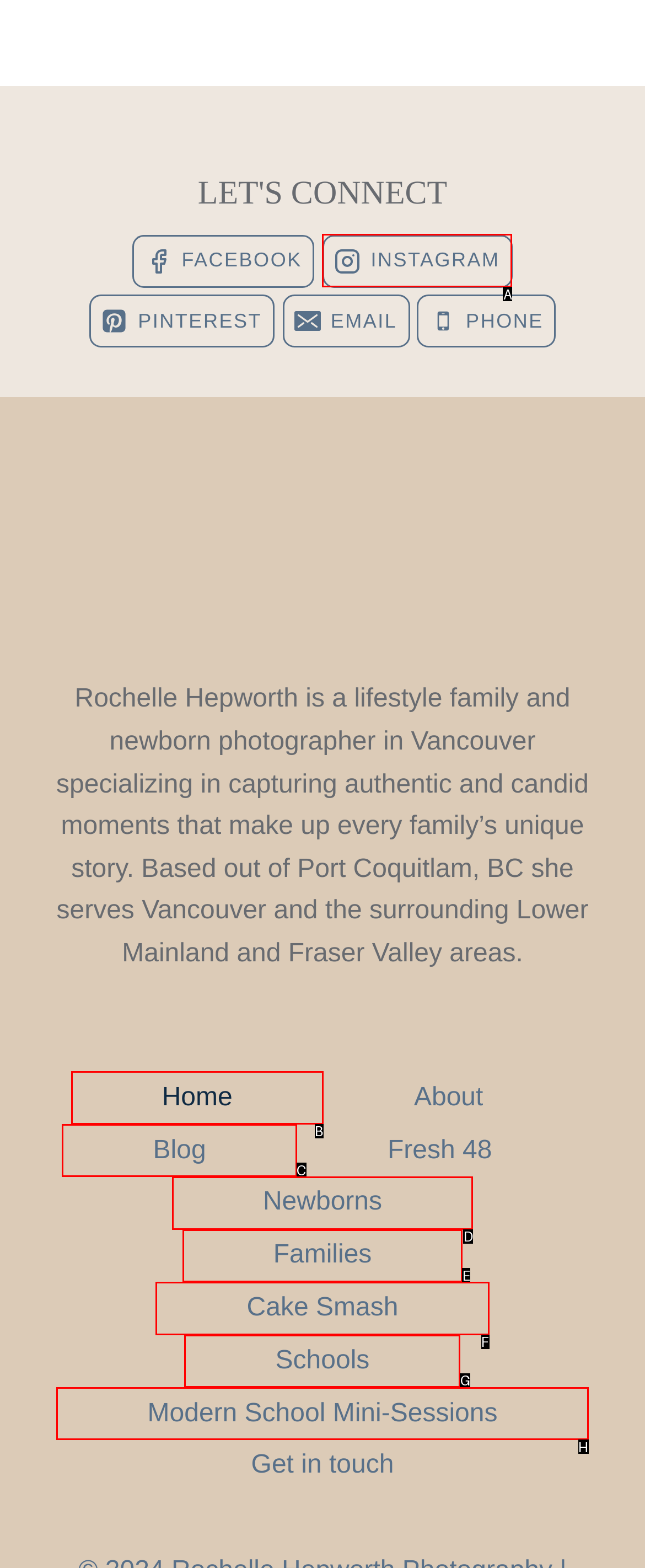Assess the description: Home and select the option that matches. Provide the letter of the chosen option directly from the given choices.

B